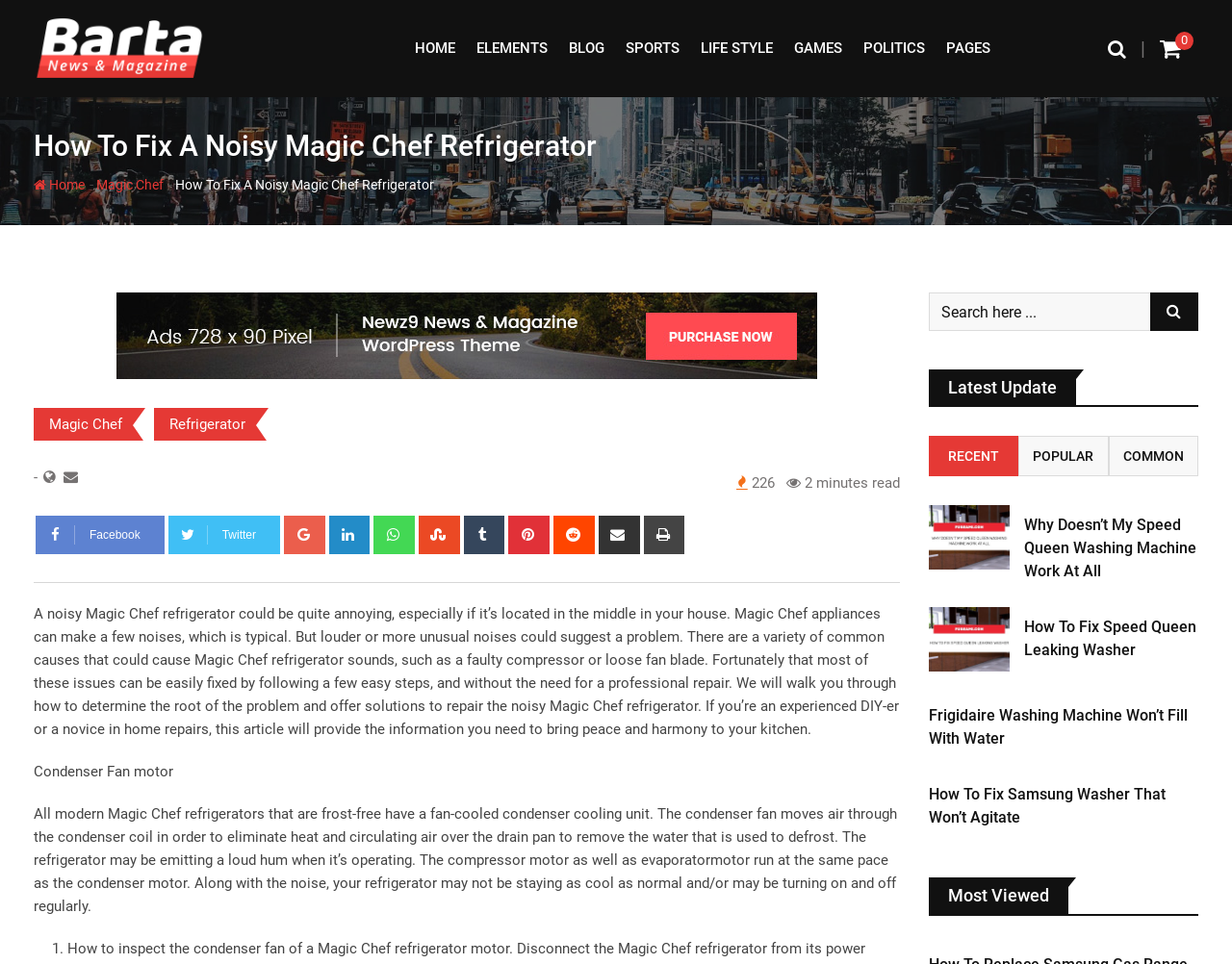Give a one-word or one-phrase response to the question: 
What is the topic of the webpage?

Magic Chef refrigerator